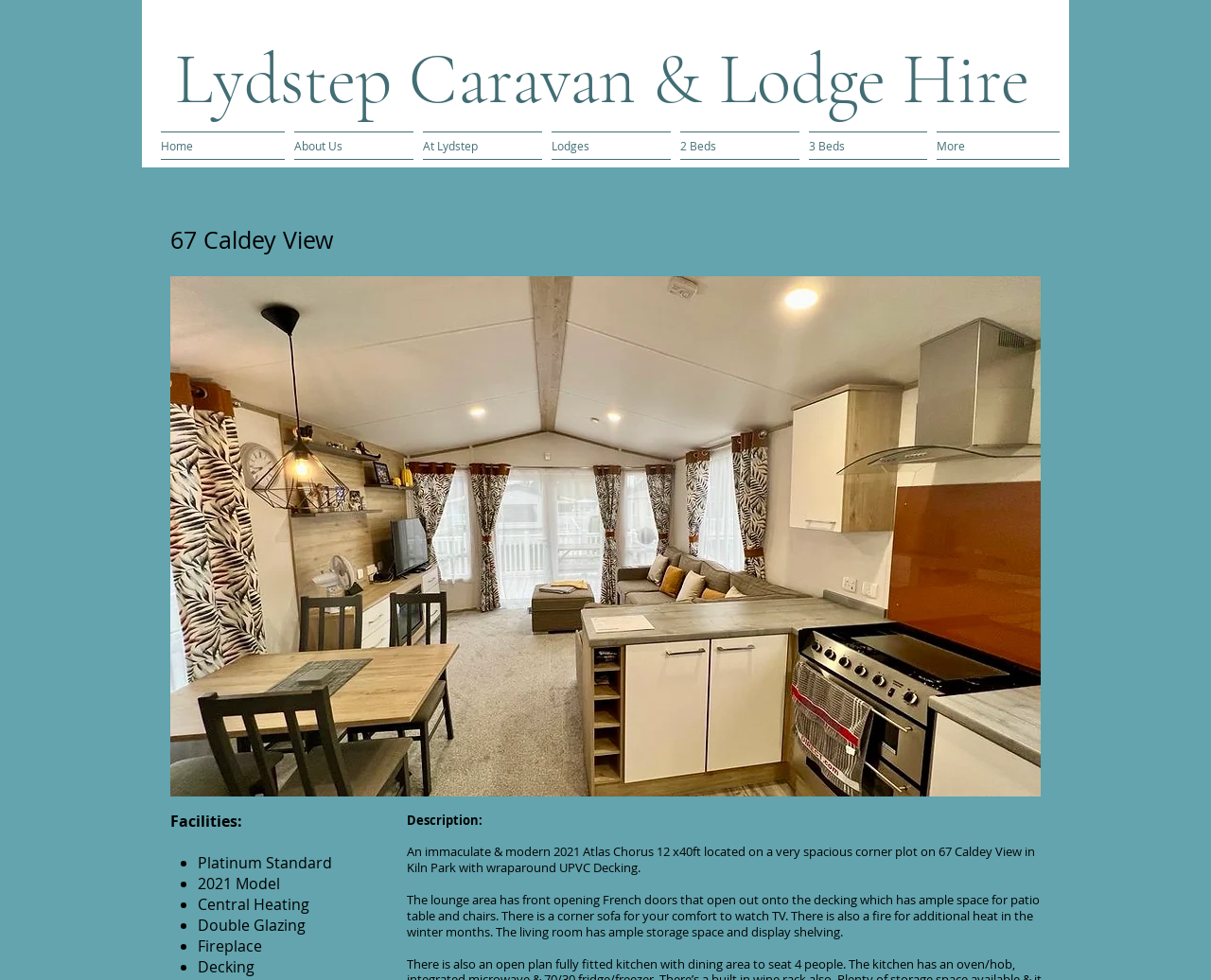Give a one-word or short-phrase answer to the following question: 
How many bedrooms does the caravan have?

2 or 3